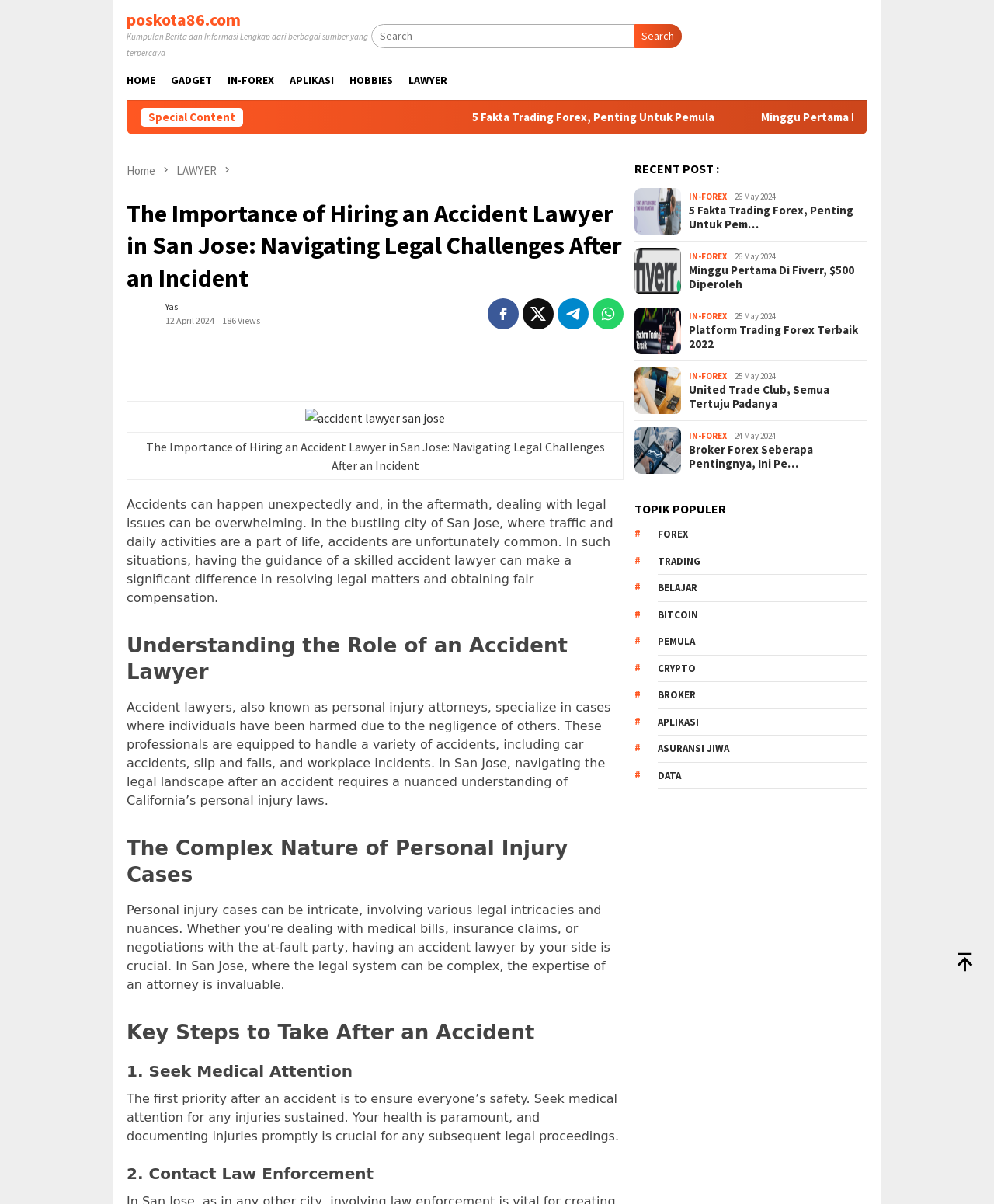Please predict the bounding box coordinates (top-left x, top-left y, bottom-right x, bottom-right y) for the UI element in the screenshot that fits the description: Platform Trading Forex Terbaik 2022

[0.693, 0.268, 0.873, 0.292]